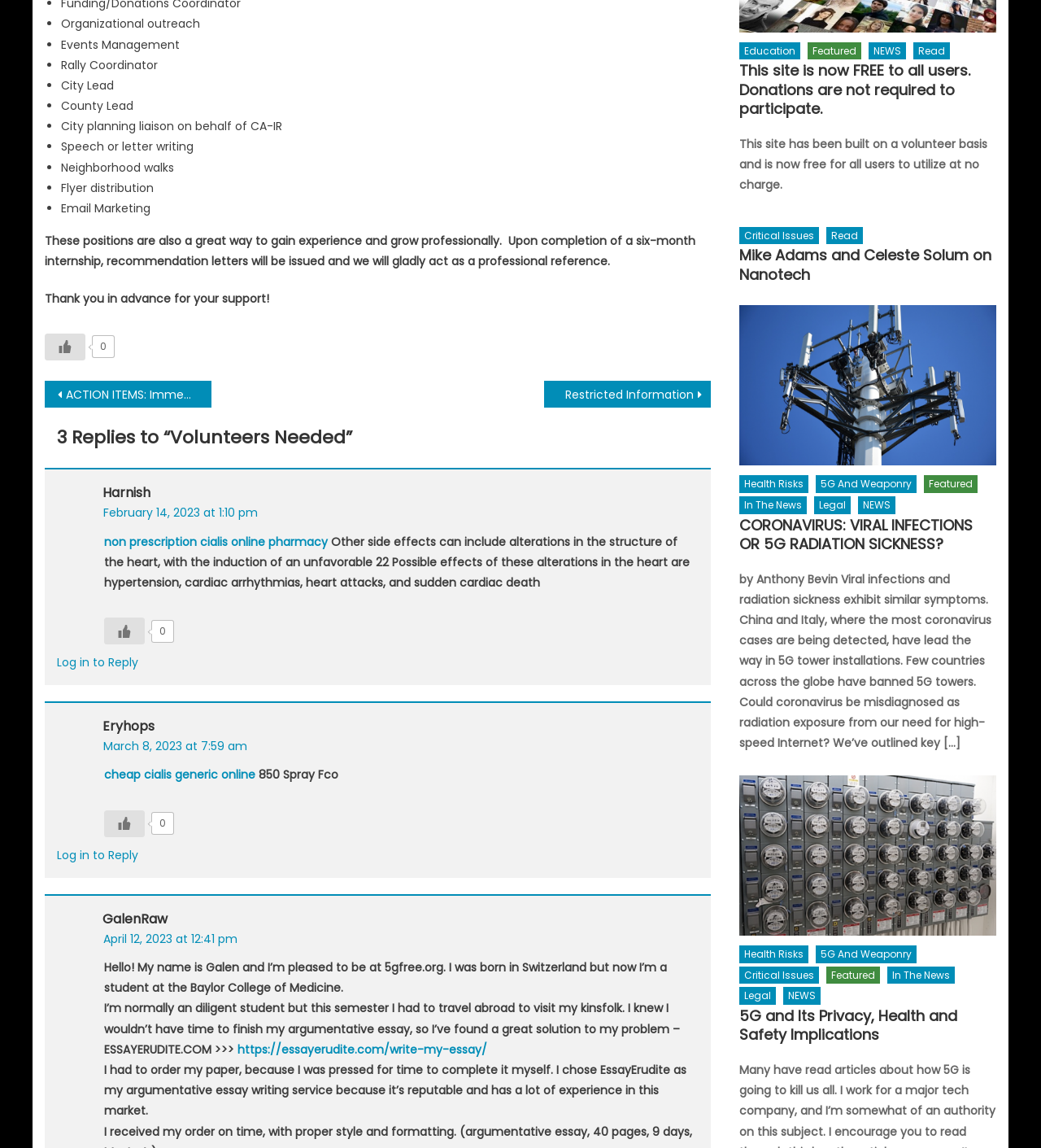What is the purpose of the 'Log in to Reply' link?
Offer a detailed and exhaustive answer to the question.

The 'Log in to Reply' link allows users to log in to the website in order to reply to a comment or post. This suggests that the website requires users to be logged in to participate in discussions or leave comments.